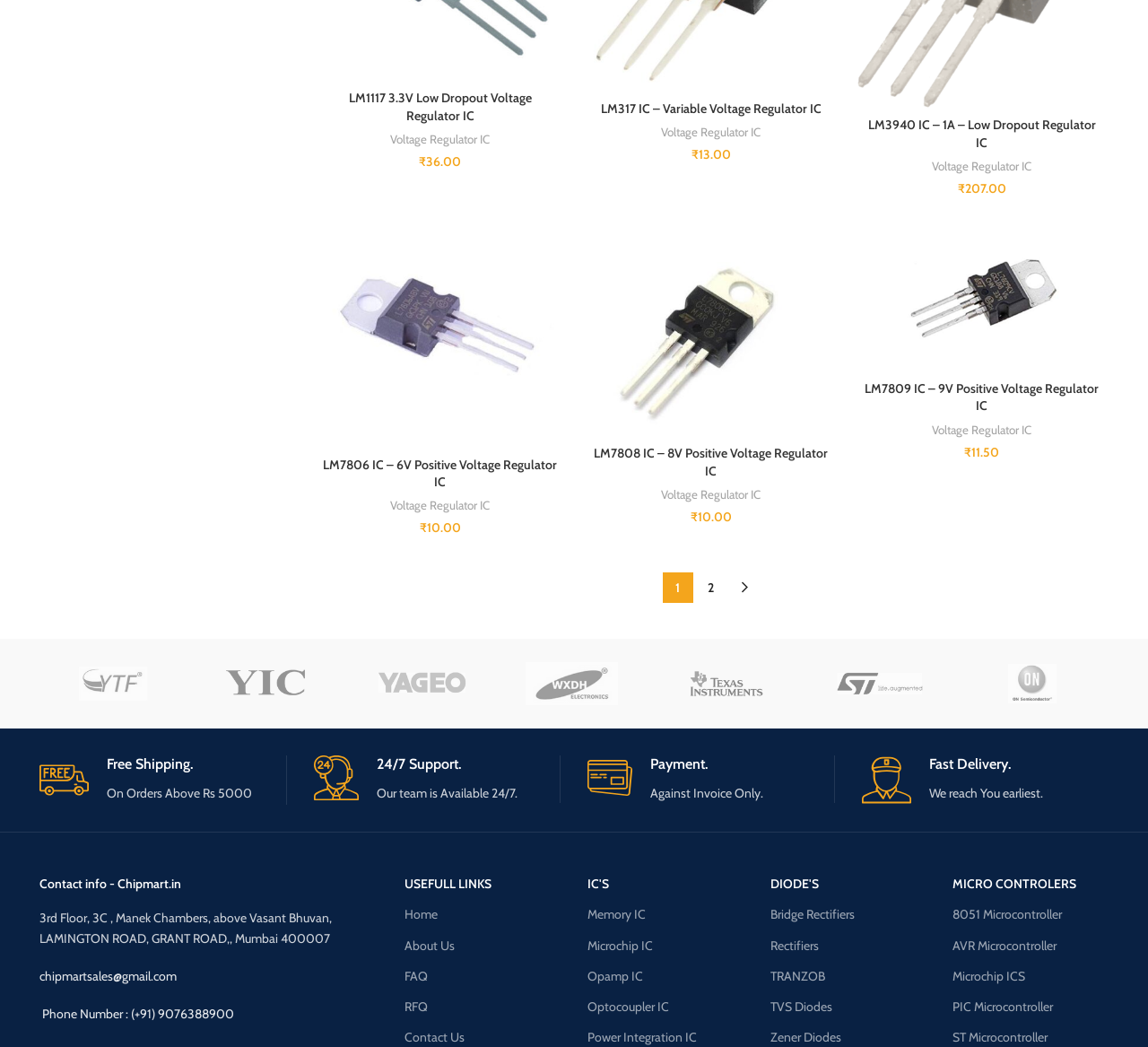Determine the bounding box for the described UI element: "FAQ".

[0.353, 0.918, 0.488, 0.947]